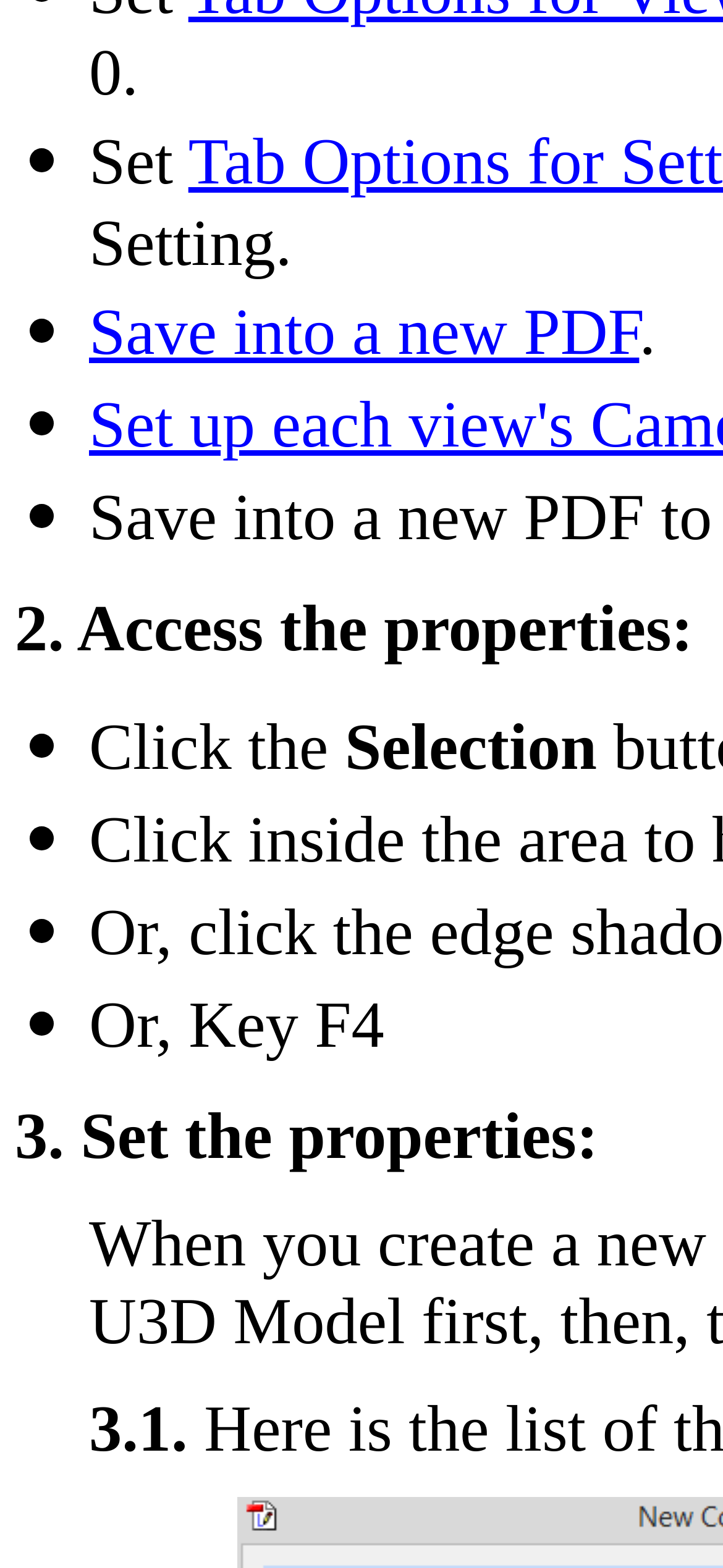How many steps are there to set properties? Based on the screenshot, please respond with a single word or phrase.

3